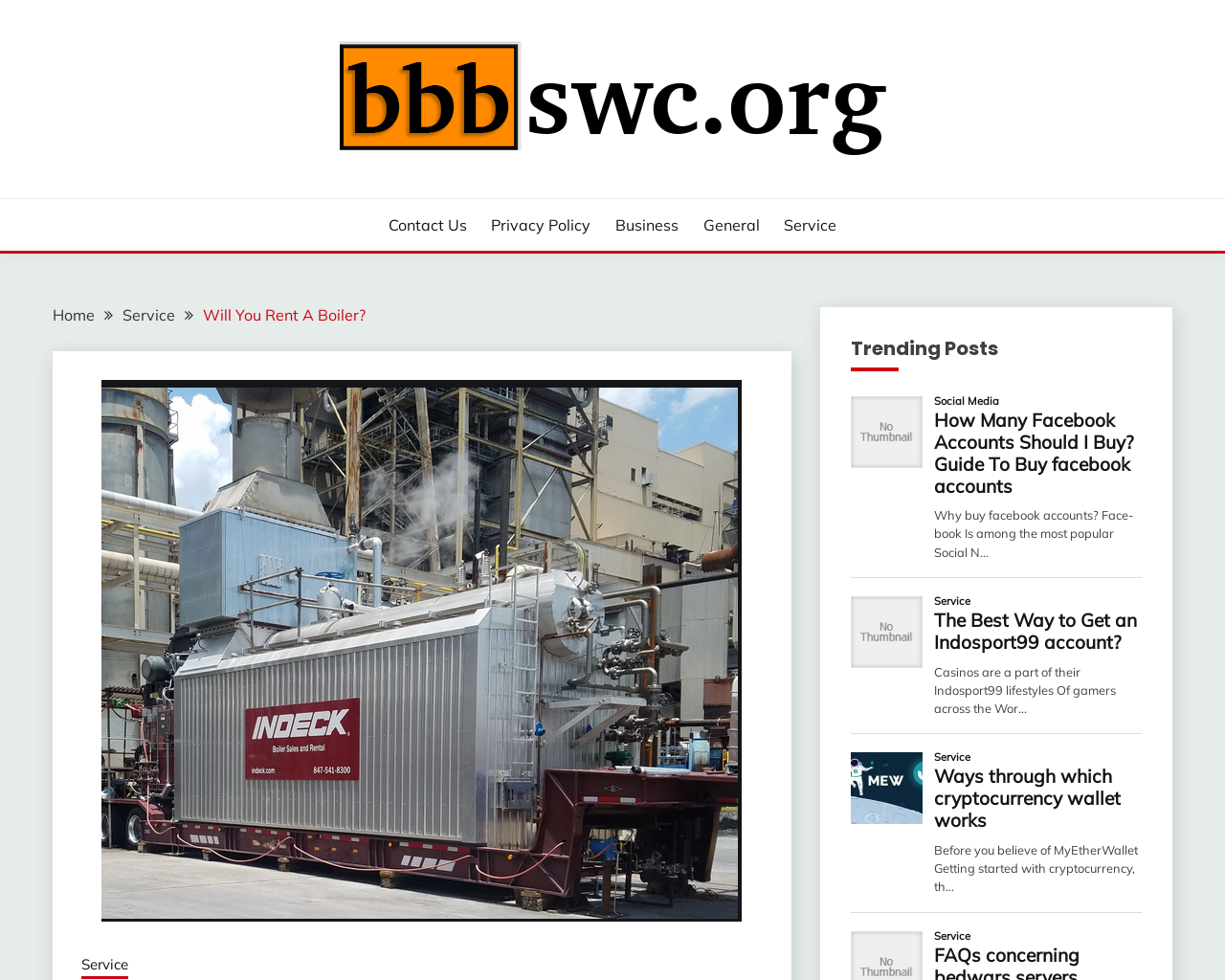Please identify the bounding box coordinates of the clickable element to fulfill the following instruction: "Visit the 'Contact Us' page". The coordinates should be four float numbers between 0 and 1, i.e., [left, top, right, bottom].

[0.317, 0.218, 0.381, 0.241]